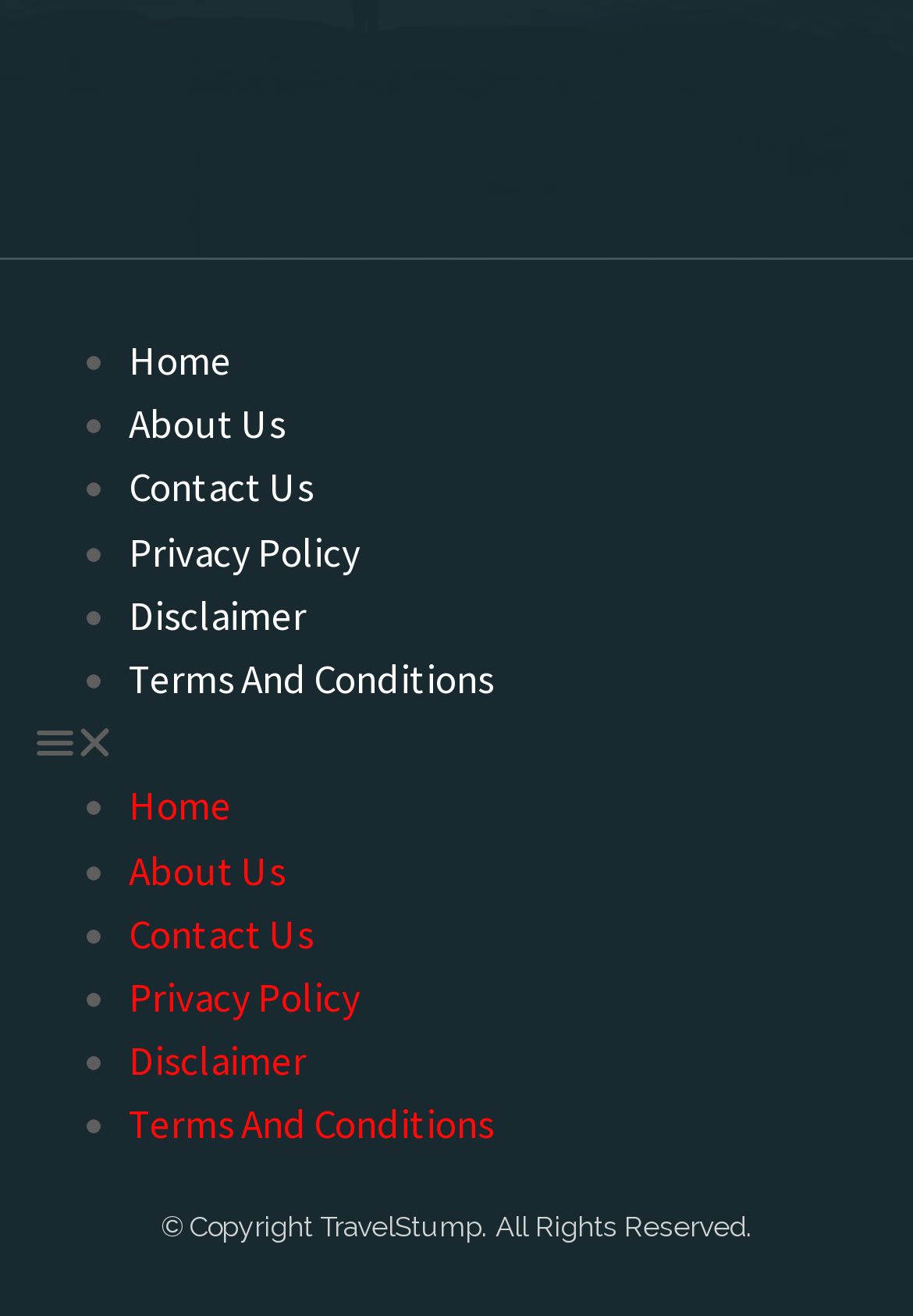Please identify the bounding box coordinates of the element's region that needs to be clicked to fulfill the following instruction: "toggle menu". The bounding box coordinates should consist of four float numbers between 0 and 1, i.e., [left, top, right, bottom].

[0.038, 0.541, 0.962, 0.59]